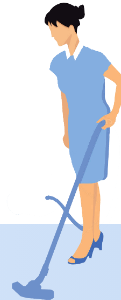Use a single word or phrase to answer the question:
What is the background color of the image?

Soft, muted color